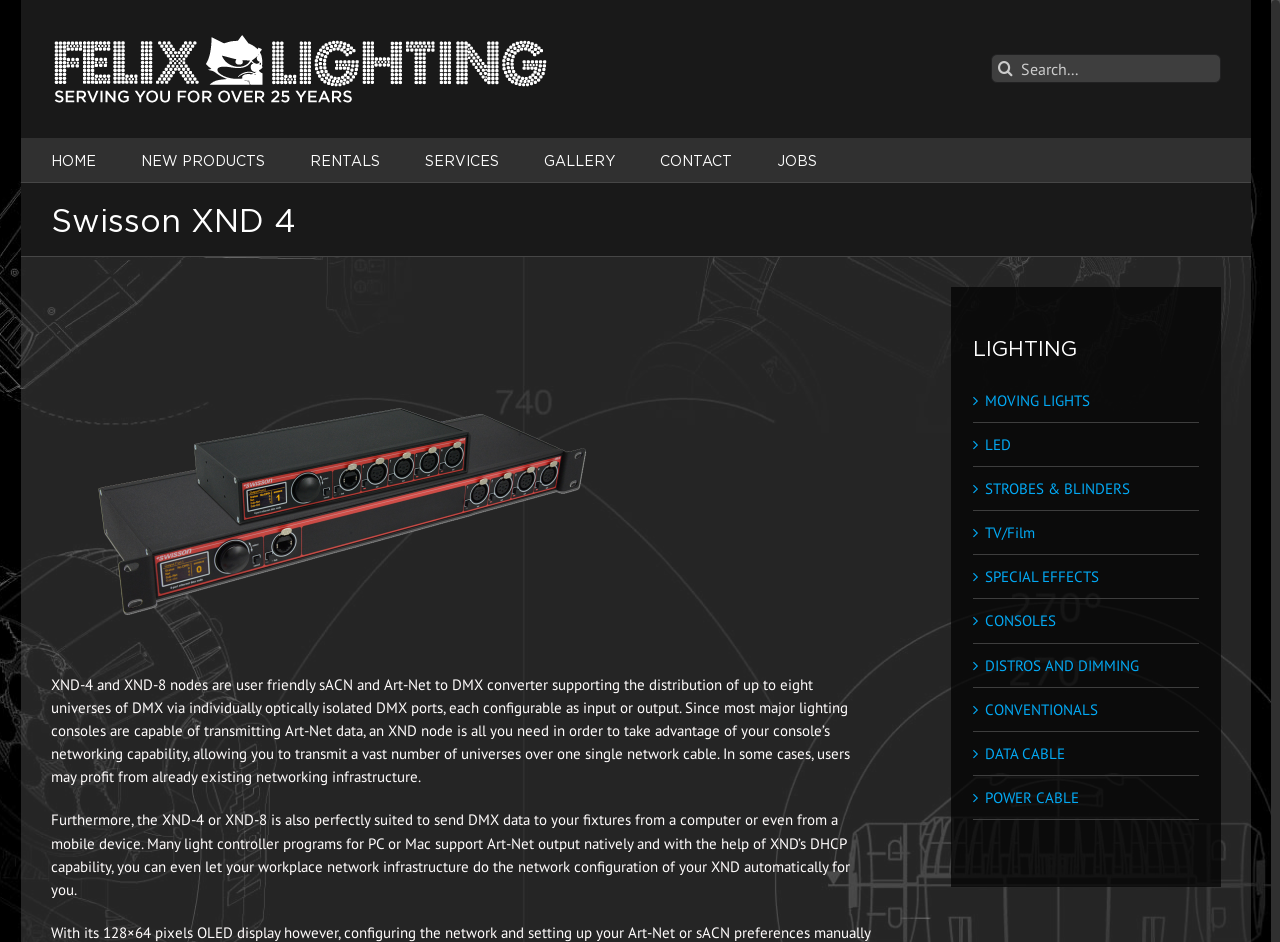Provide your answer in one word or a succinct phrase for the question: 
What is the product name on this webpage?

Swisson XND 4